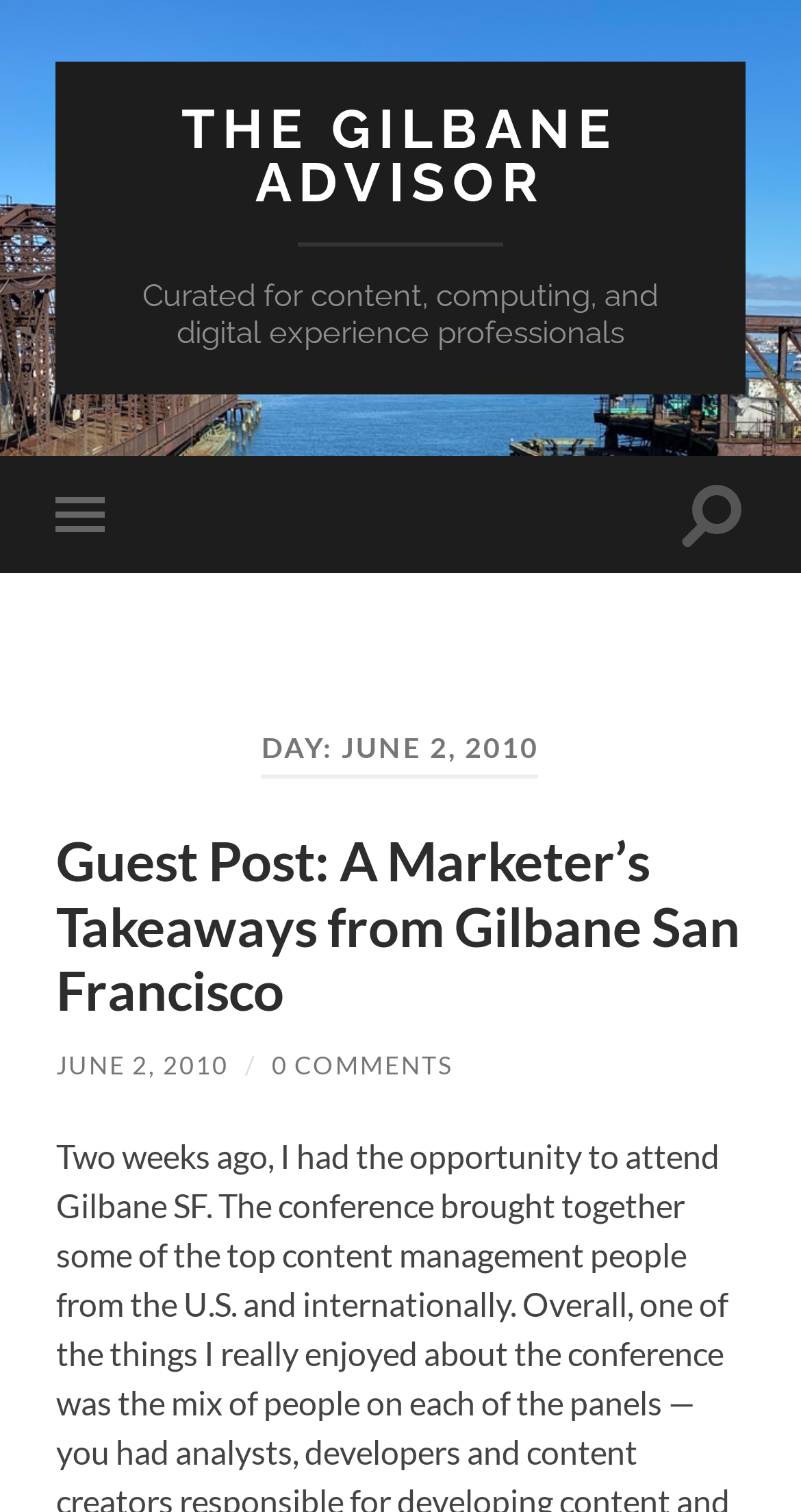Using the webpage screenshot, locate the HTML element that fits the following description and provide its bounding box: "0 Comments".

[0.339, 0.694, 0.565, 0.714]